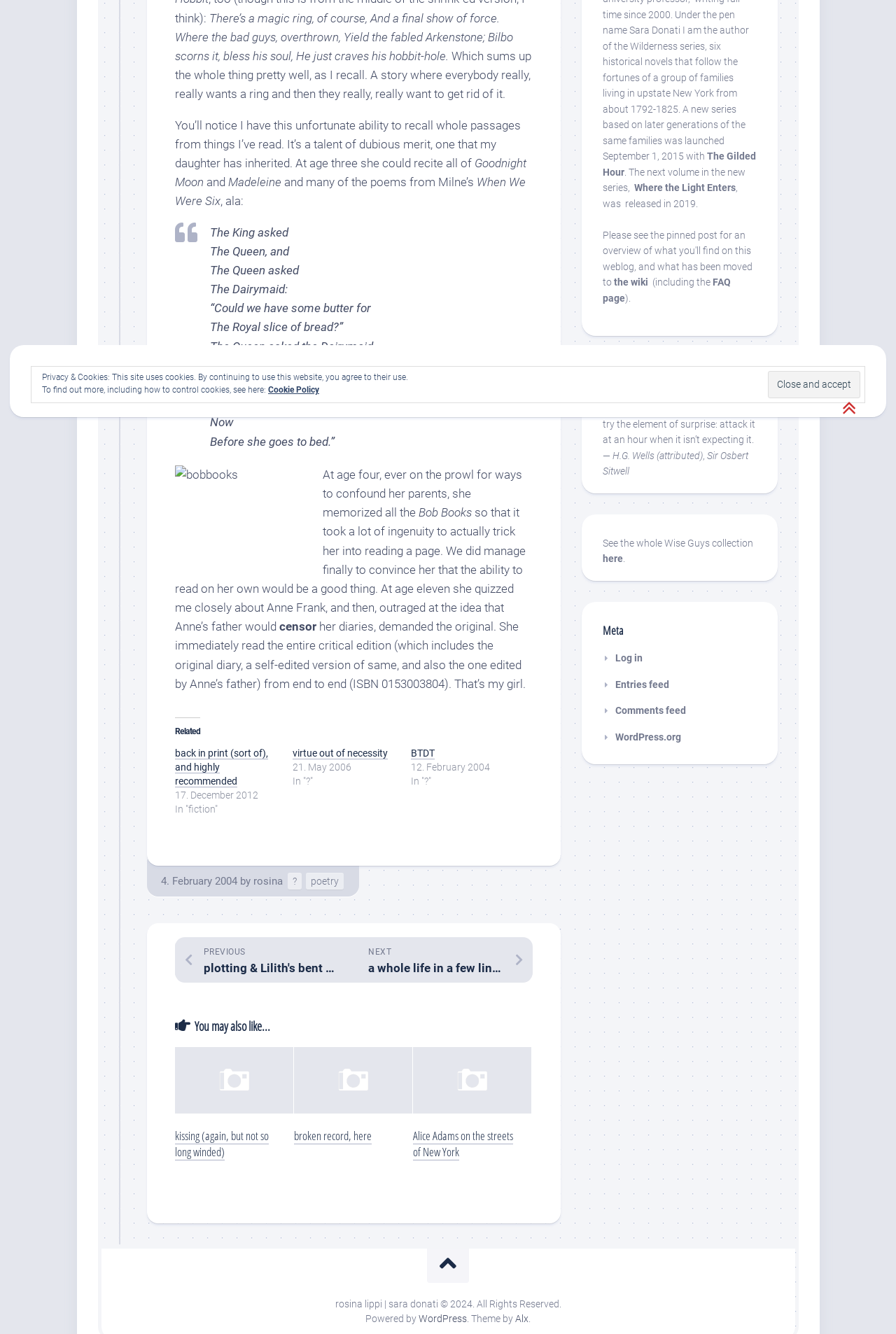Find the bounding box of the UI element described as: "graham jarvis". The bounding box coordinates should be given as four float values between 0 and 1, i.e., [left, top, right, bottom].

None